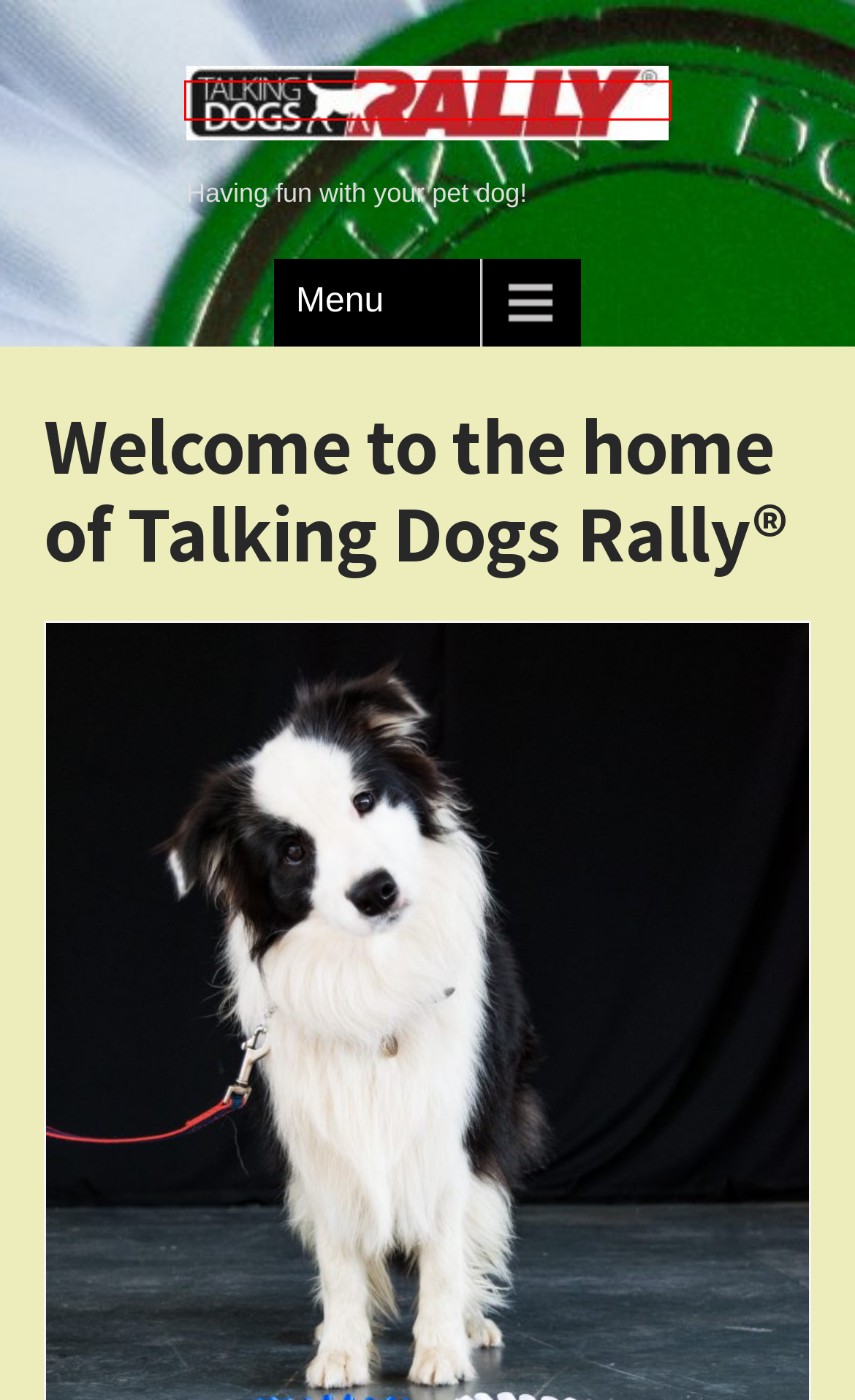You are looking at a screenshot of a webpage with a red bounding box around an element. Determine the best matching webpage description for the new webpage resulting from clicking the element in the red bounding box. Here are the descriptions:
A. February 2024 – www.talkingdogsrally.co.uk
B. Are you human?
C. December 2023 – www.talkingdogsrally.co.uk
D. June 2024 – www.talkingdogsrally.co.uk
E. May 2024 – www.talkingdogsrally.co.uk
F. www.talkingdogsrally.co.uk – Having fun with your pet dog!
G. April 2024 – www.talkingdogsrally.co.uk
H. Uncategorised – www.talkingdogsrally.co.uk

F